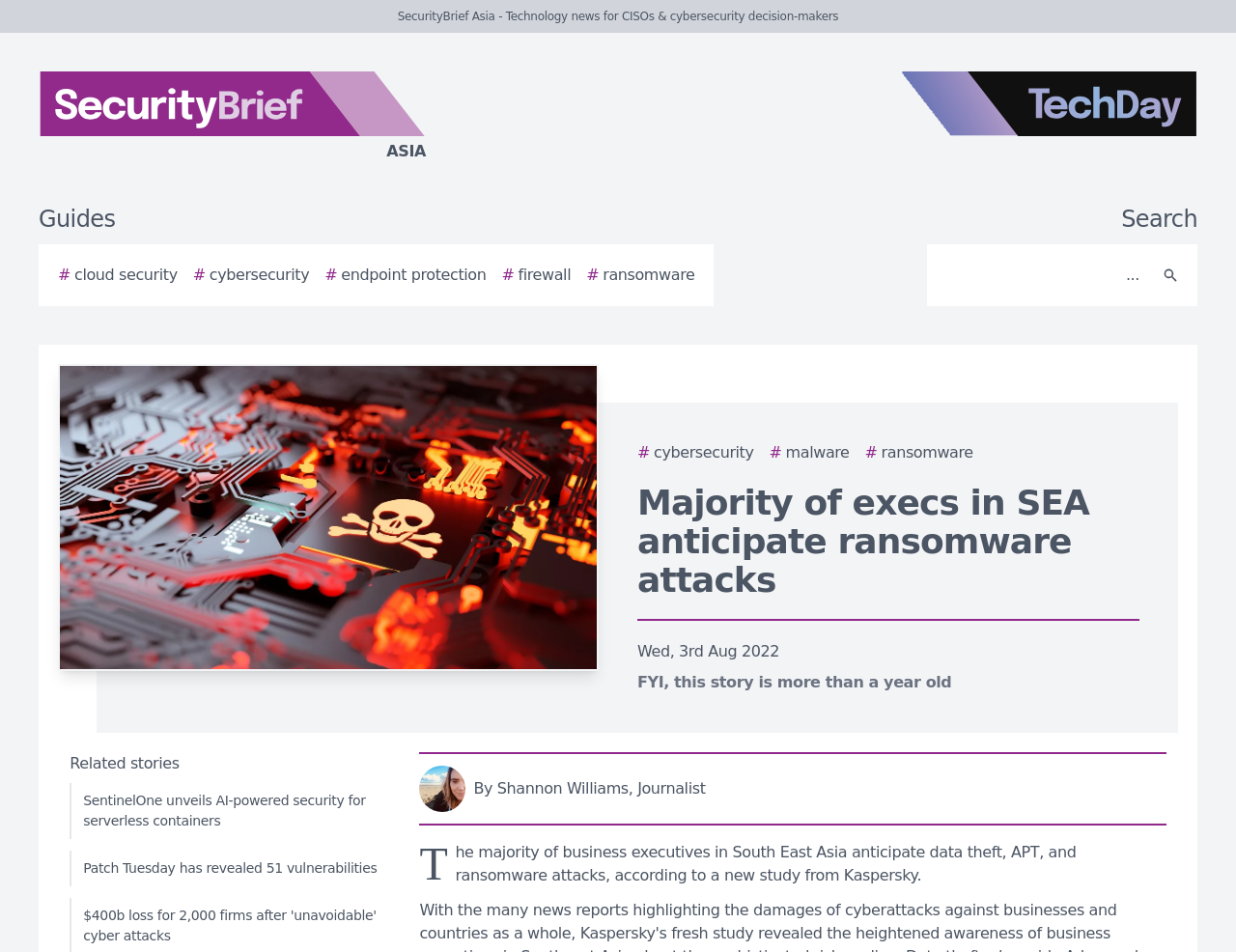Please answer the following question using a single word or phrase: What is the name of the website?

SecurityBrief Asia